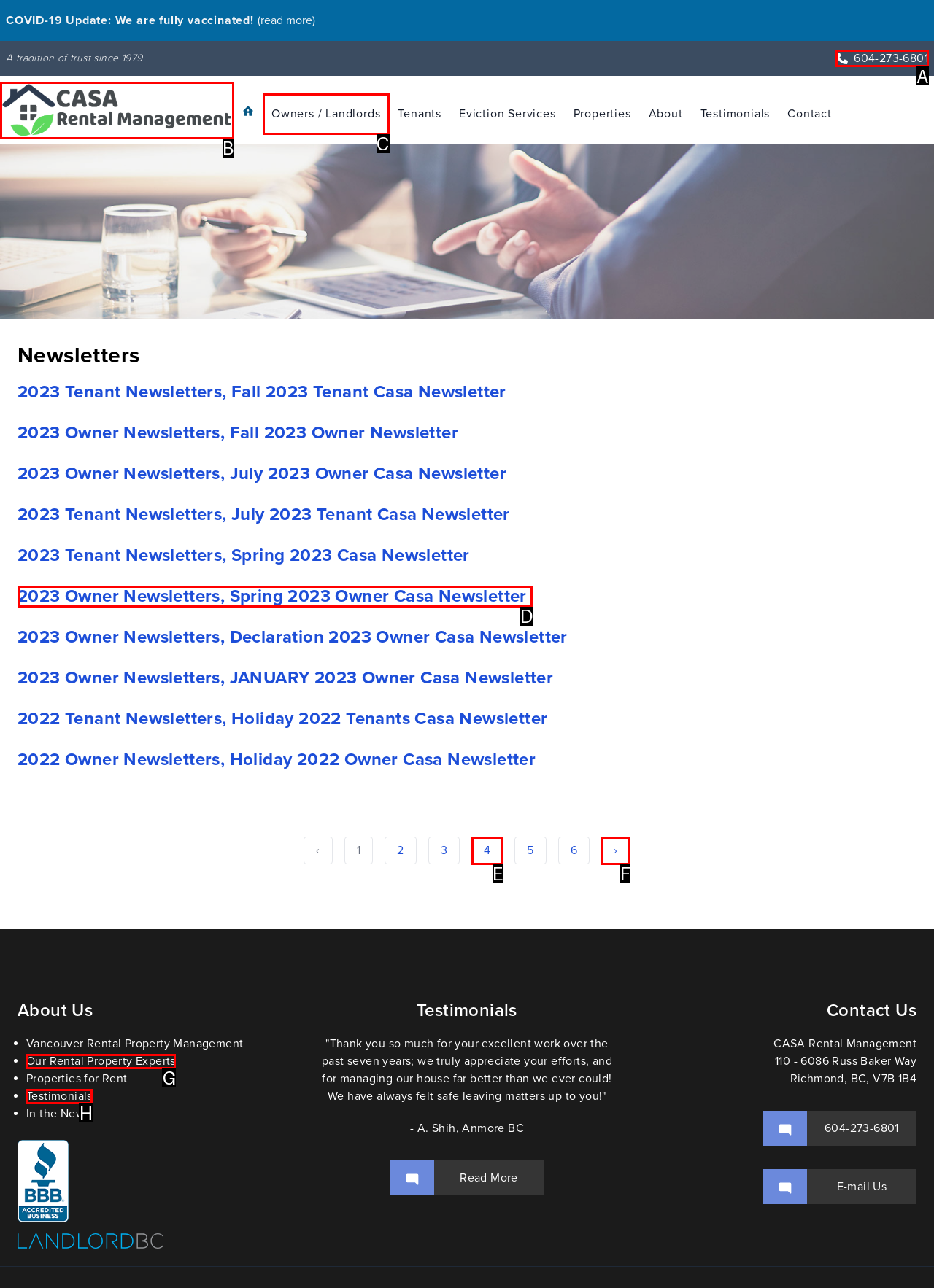Determine which HTML element to click to execute the following task: Call the phone number Answer with the letter of the selected option.

A